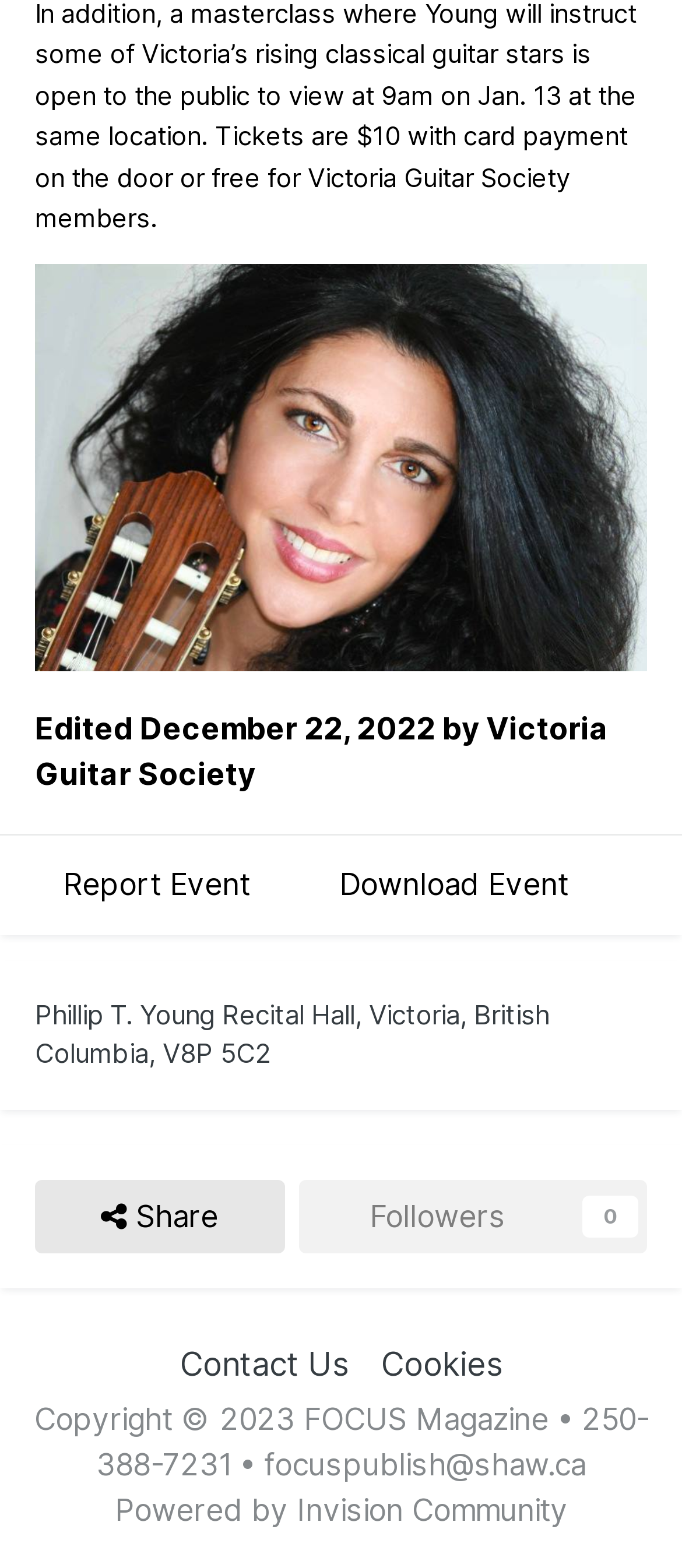Please determine the bounding box coordinates for the element with the description: "Cookies".

[0.559, 0.857, 0.736, 0.882]